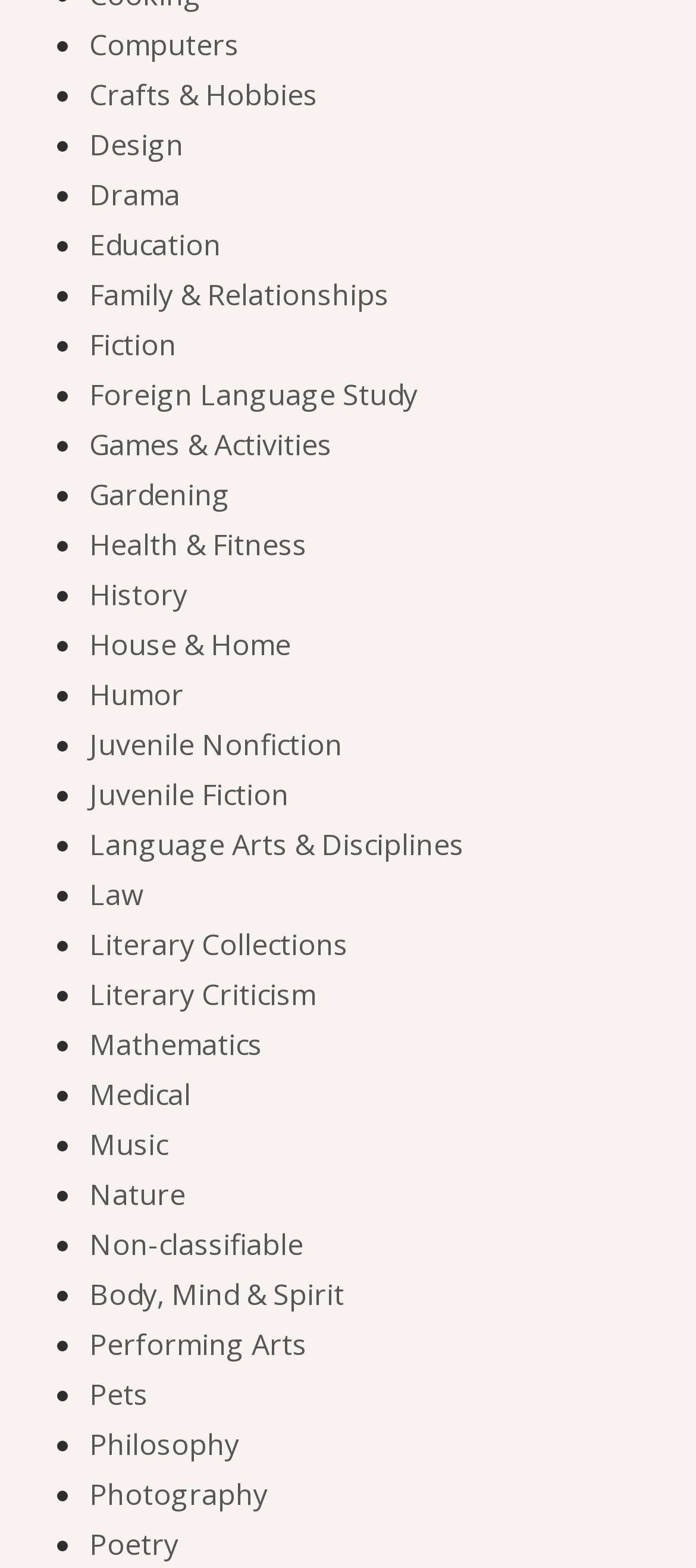Please provide a detailed answer to the question below based on the screenshot: 
Is 'History' a category?

I searched for the link labeled 'History' on the webpage and found it, indicating that it is indeed a category.